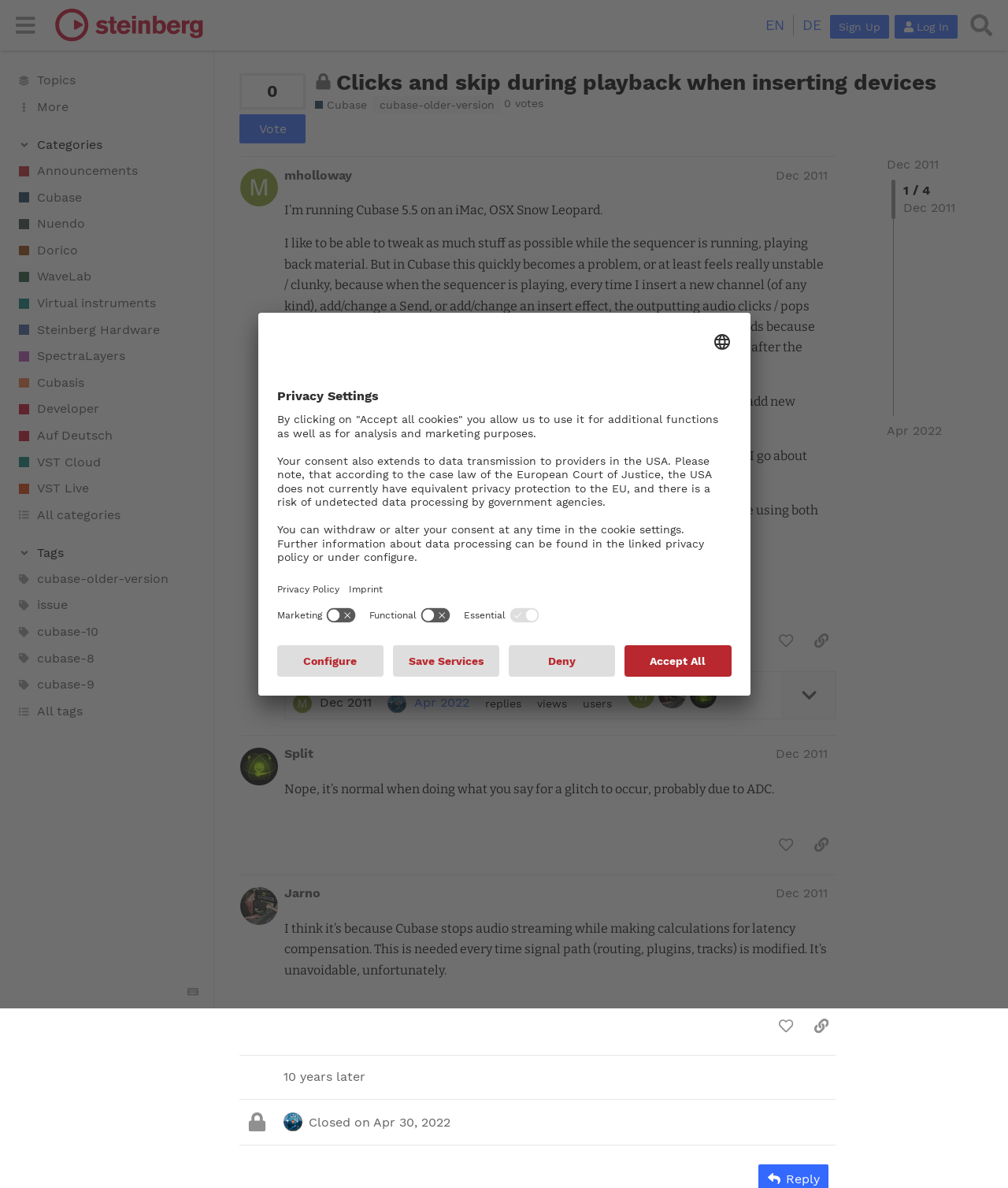Using the elements shown in the image, answer the question comprehensively: What is the operating system being used?

The operating system being used is OSX Snow Leopard, which can be inferred from the text 'I’m running Cubase 5.5 on an iMac, OSX Snow Leopard.'